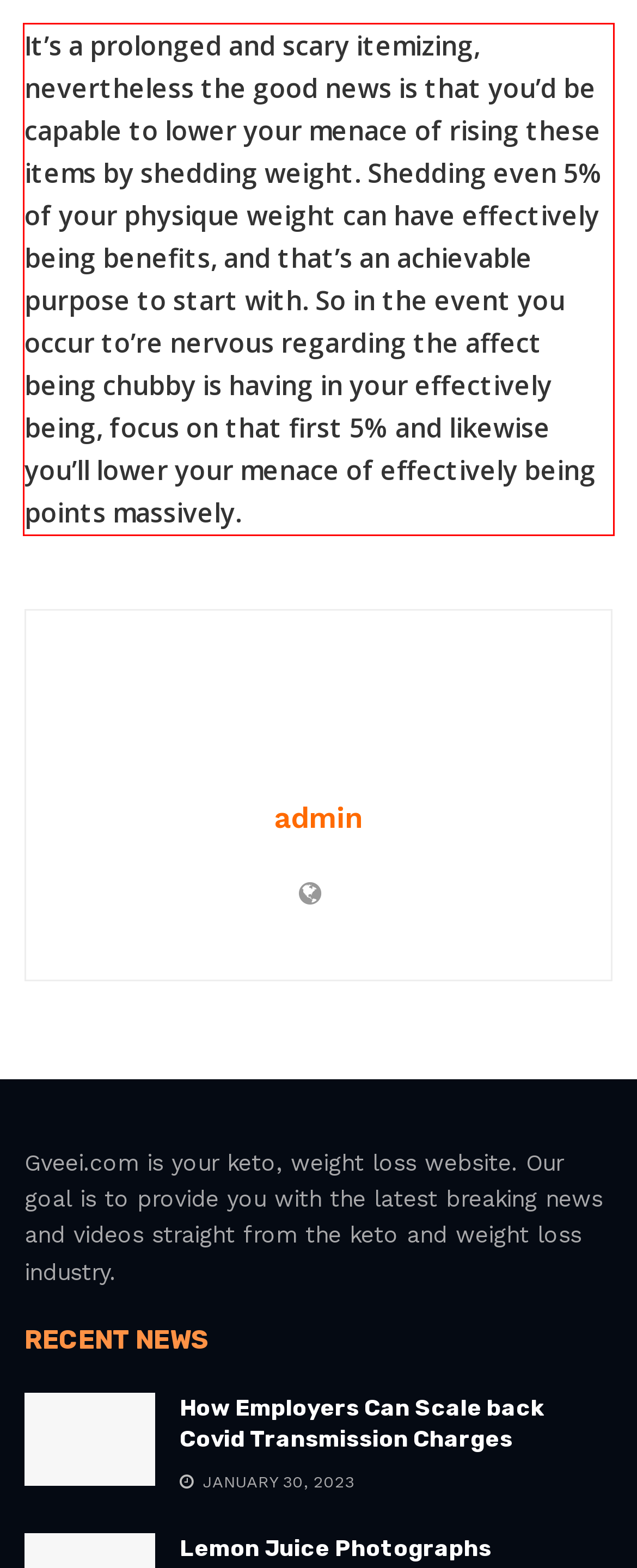Using the provided webpage screenshot, identify and read the text within the red rectangle bounding box.

It’s a prolonged and scary itemizing, nevertheless the good news is that you’d be capable to lower your menace of rising these items by shedding weight. Shedding even 5% of your physique weight can have effectively being benefits, and that’s an achievable purpose to start with. So in the event you occur to’re nervous regarding the affect being chubby is having in your effectively being, focus on that first 5% and likewise you’ll lower your menace of effectively being points massively.